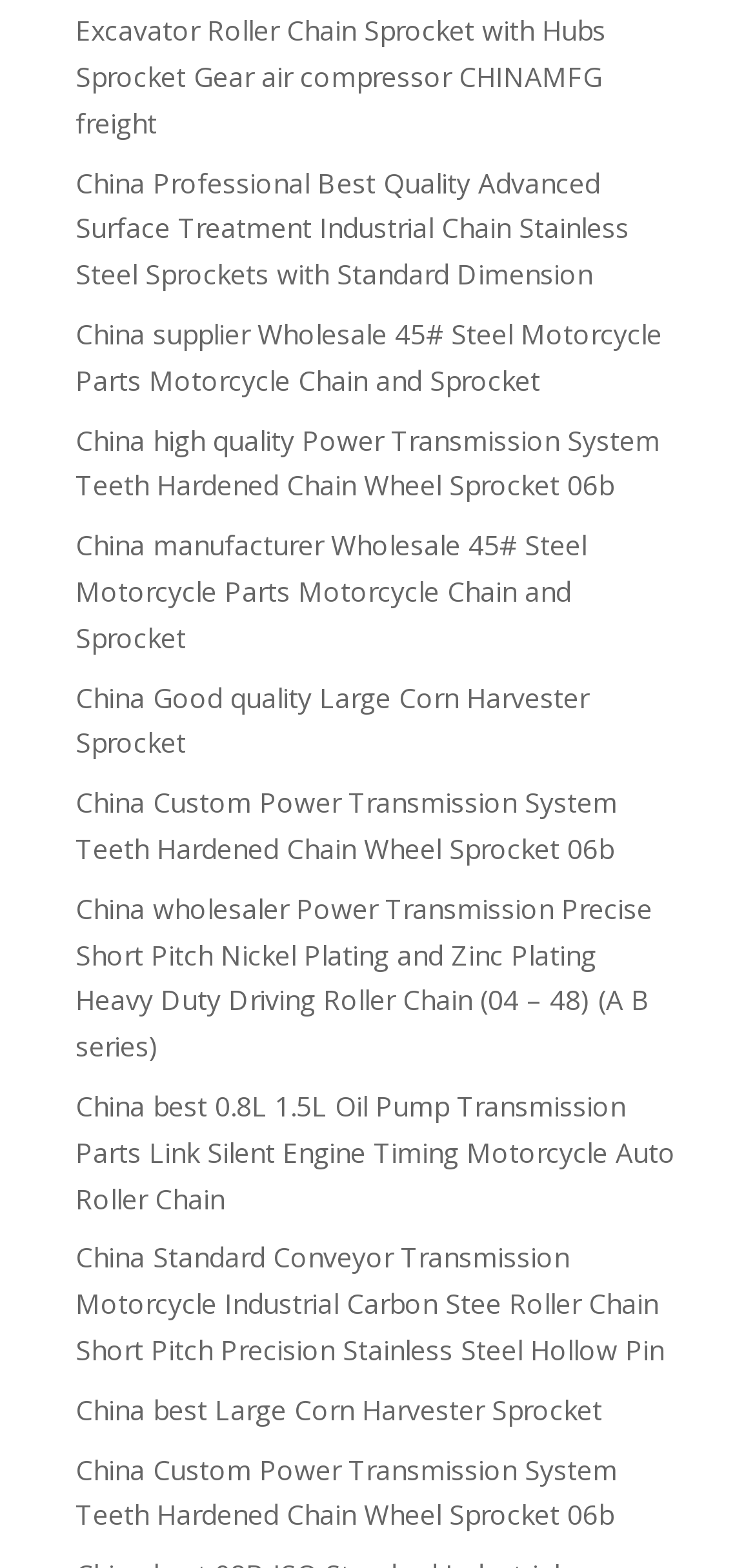Identify the bounding box coordinates of the part that should be clicked to carry out this instruction: "Explore China supplier Wholesale 45# Steel Motorcycle Parts Motorcycle Chain and Sprocket".

[0.1, 0.201, 0.877, 0.254]